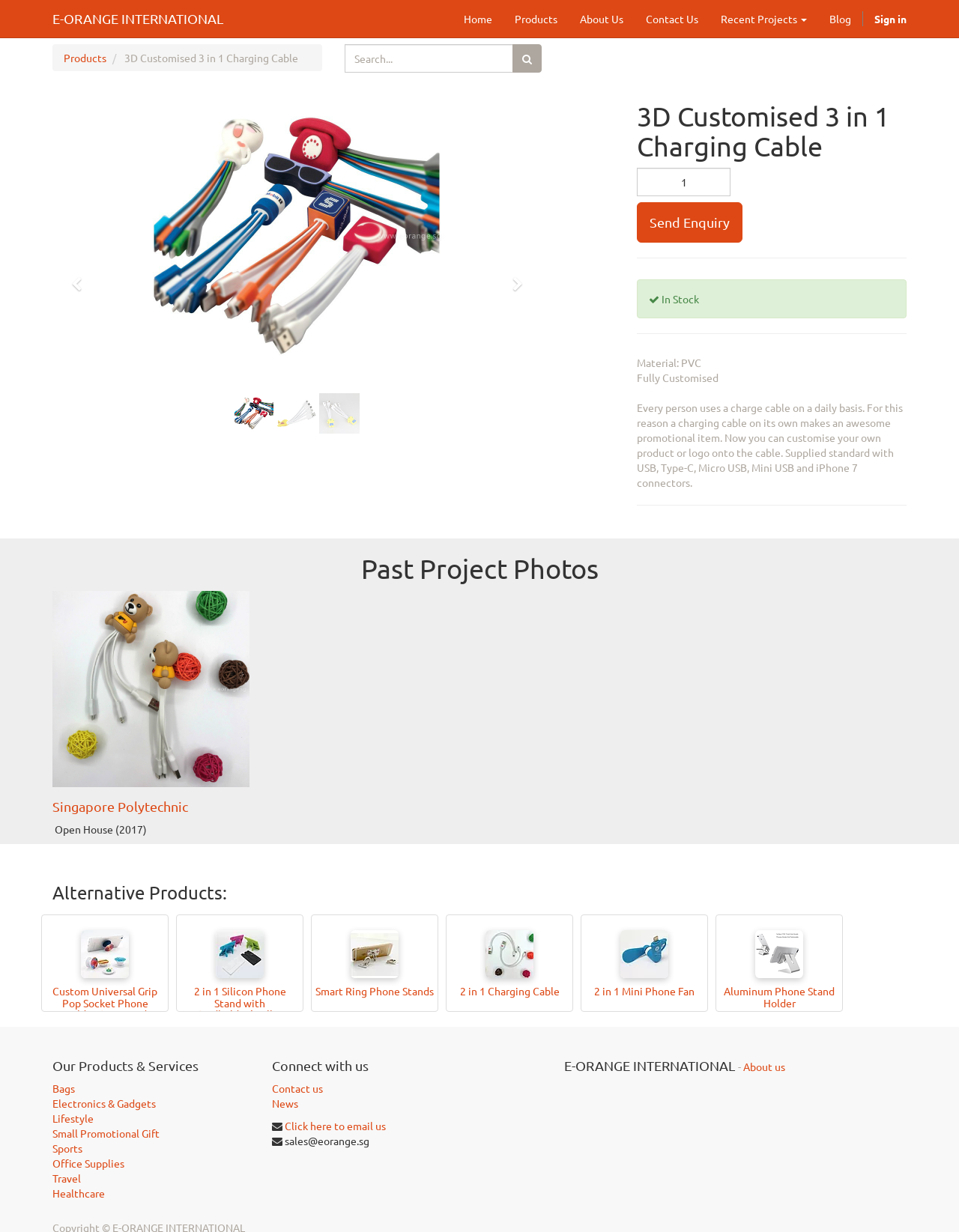Locate the bounding box coordinates of the element's region that should be clicked to carry out the following instruction: "Explore alternative products". The coordinates need to be four float numbers between 0 and 1, i.e., [left, top, right, bottom].

[0.047, 0.8, 0.172, 0.828]